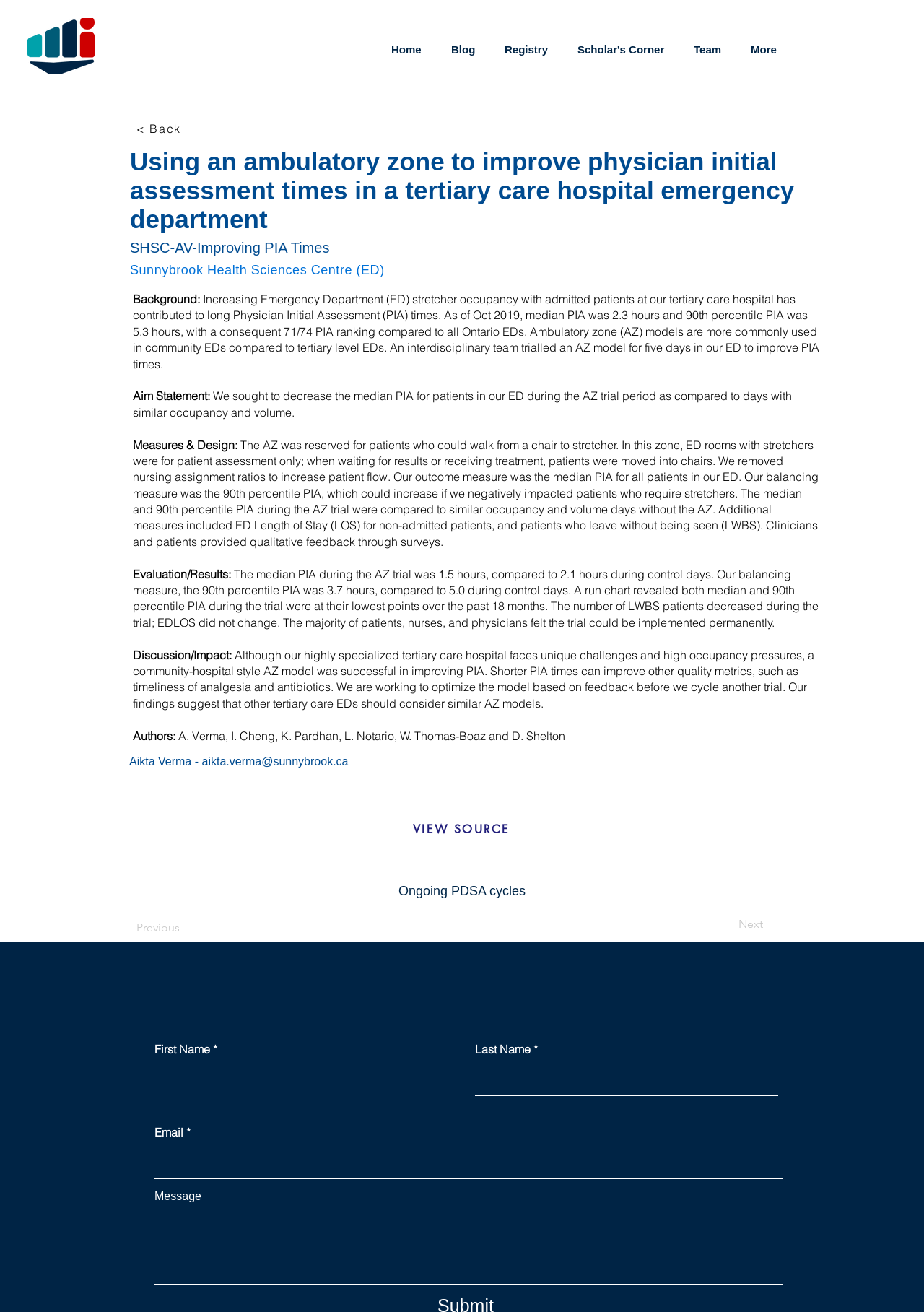Describe all the significant parts and information present on the webpage.

This webpage is about a research project titled "Using an ambulatory zone to improve physician initial assessment times in a tertiary care hospital emergency department" at Sunnybrook Health Sciences Centre (ED). 

At the top left corner, there is a small image of the HiQuiPs icon. Next to it, there is a navigation menu with links to "Home", "Blog", "Registry", "Scholar's Corner", "Team", and "More". 

Below the navigation menu, there is a main content area that takes up most of the page. It starts with a link to go back to the previous page, followed by three headings that provide the title of the project, the name of the institution, and the department. 

The main content is divided into several sections, including "Background", "Aim Statement", "Measures & Design", "Evaluation/Results", "Discussion/Impact", and "Authors". Each section contains a brief description of the project, including its objectives, methodology, results, and implications. The text is well-structured and easy to follow.

At the bottom of the page, there is a link to view the source of the project, followed by a section for ongoing PDSA cycles. There are also two disabled buttons for previous and next pages.

On the right side of the page, there is a contact form with fields for first name, last name, email, and message. Above the contact form, there is a heading that says "Contact Us".